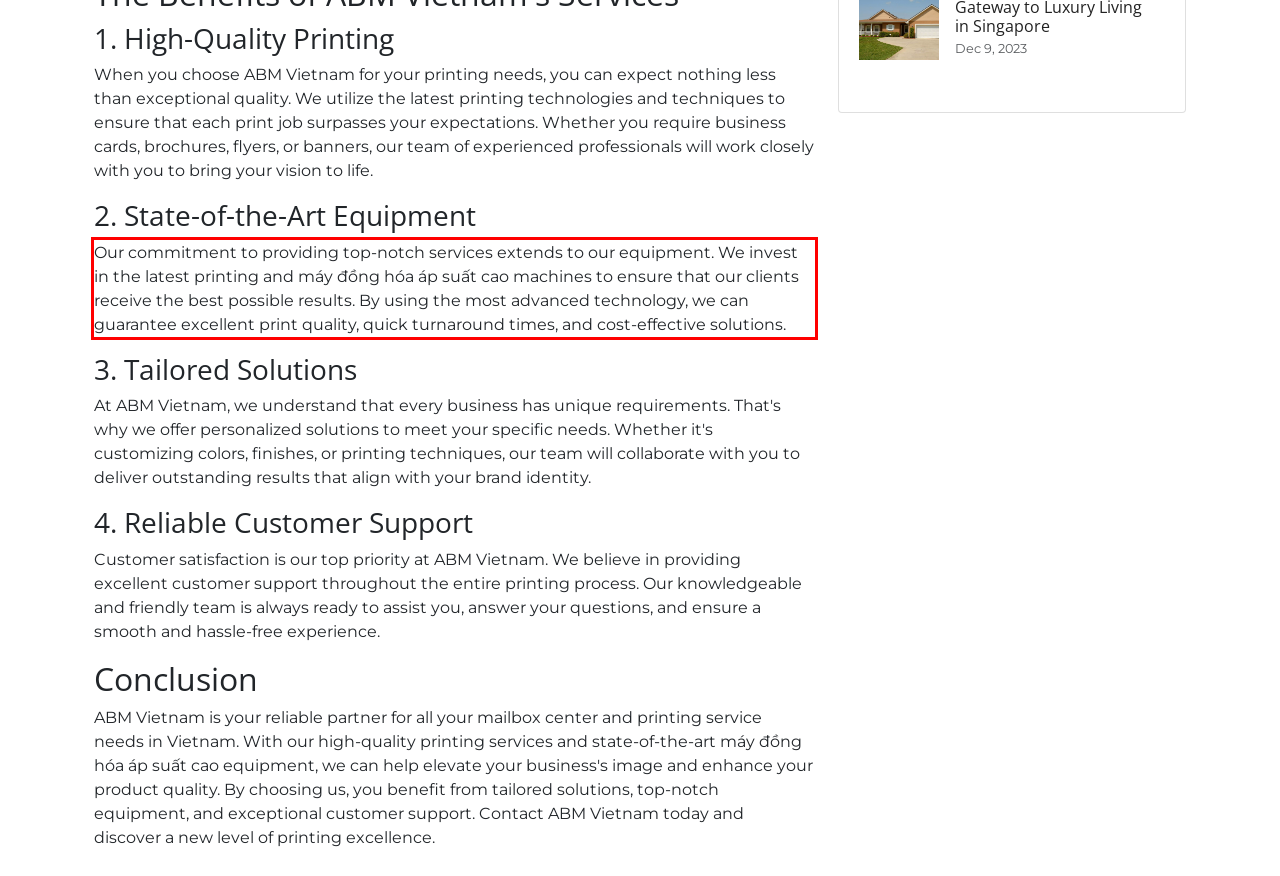Examine the screenshot of the webpage, locate the red bounding box, and perform OCR to extract the text contained within it.

Our commitment to providing top-notch services extends to our equipment. We invest in the latest printing and máy đồng hóa áp suất cao machines to ensure that our clients receive the best possible results. By using the most advanced technology, we can guarantee excellent print quality, quick turnaround times, and cost-effective solutions.